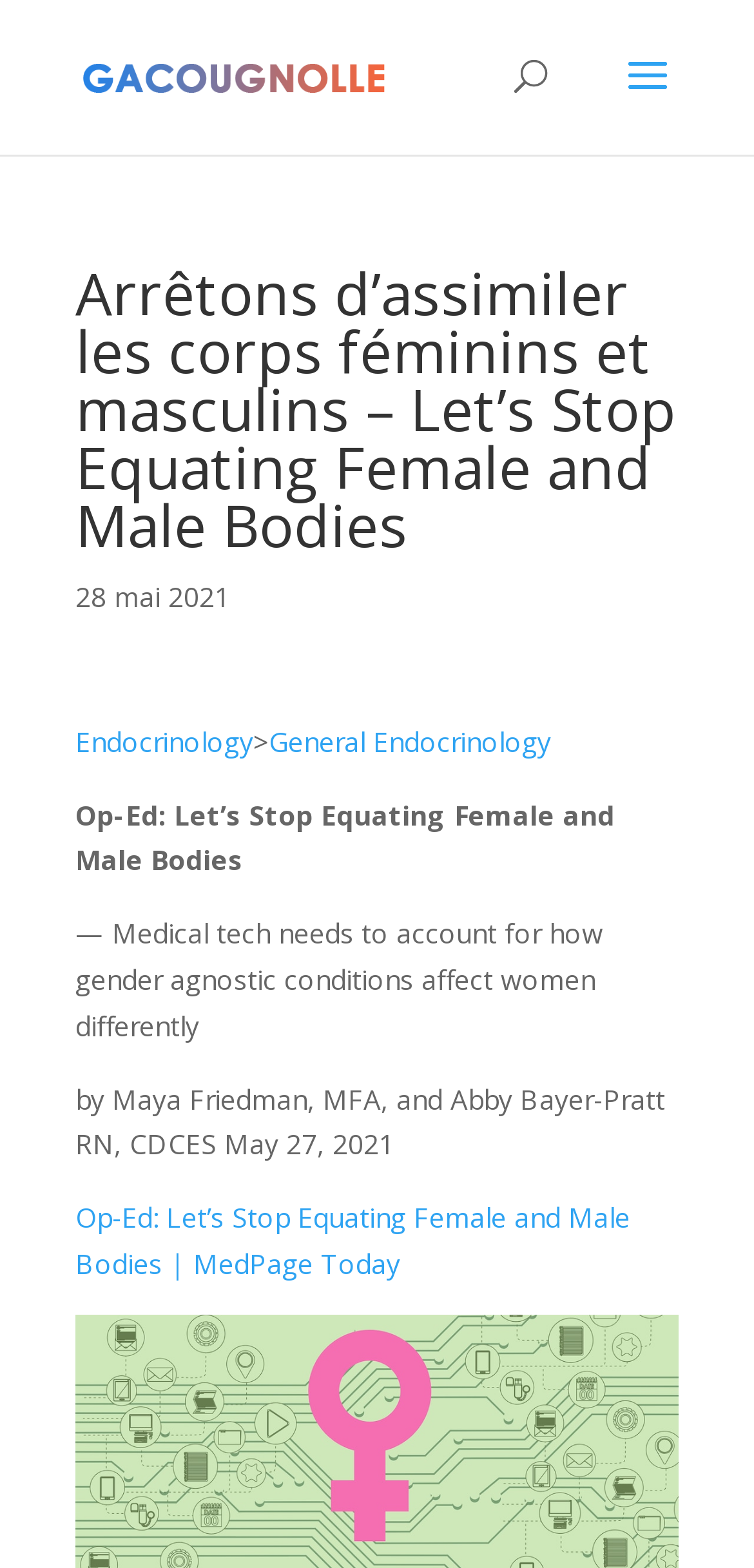Analyze the image and give a detailed response to the question:
What is the name of the website where the article is published?

I found the name of the website where the article is published by looking at the link at the bottom of the article, which says 'Op-Ed: Let’s Stop Equating Female and Male Bodies | MedPage Today'.